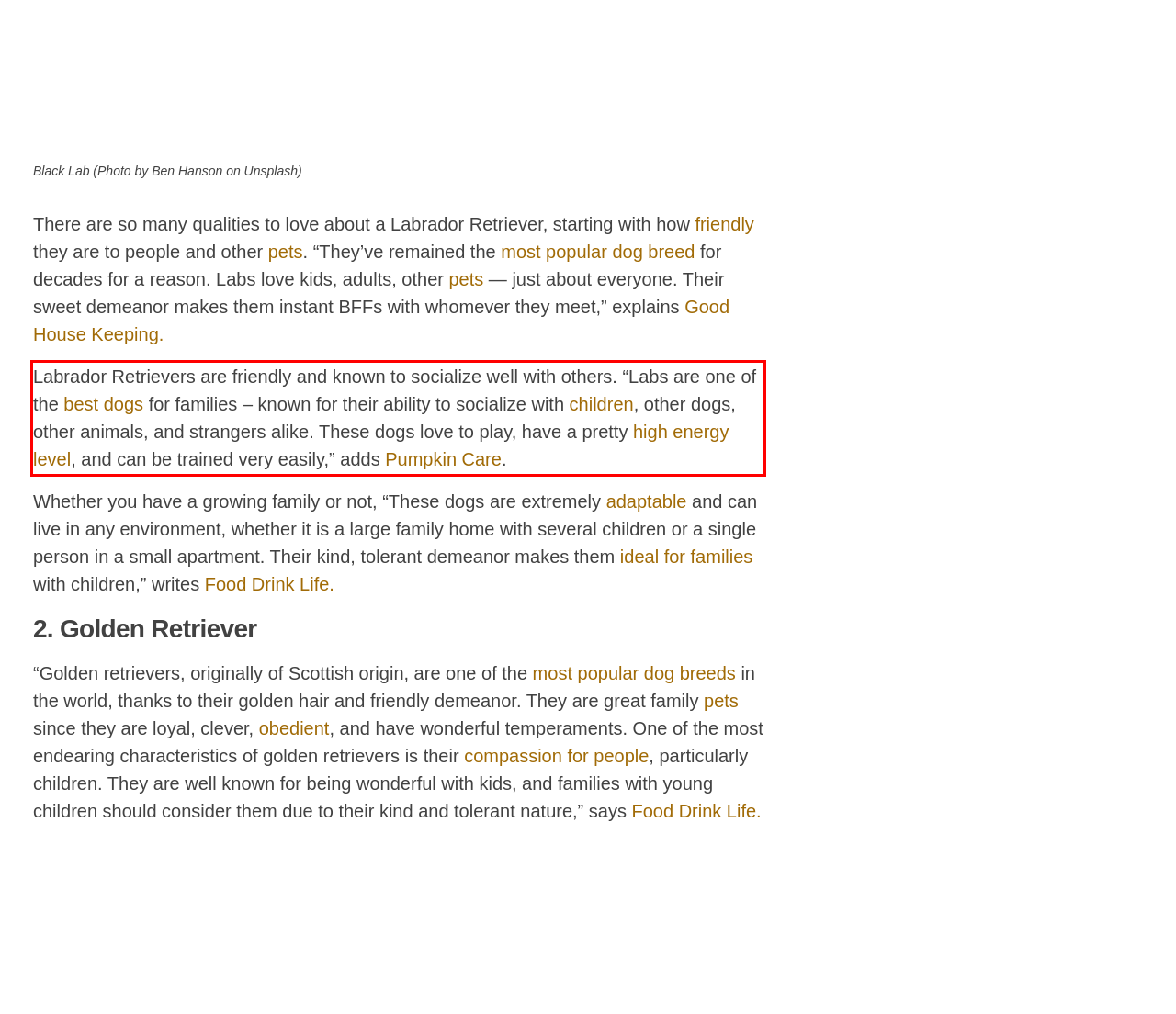You are given a webpage screenshot with a red bounding box around a UI element. Extract and generate the text inside this red bounding box.

Labrador Retrievers are friendly and known to socialize well with others. “Labs are one of the best dogs for families – known for their ability to socialize with children, other dogs, other animals, and strangers alike. These dogs love to play, have a pretty high energy level, and can be trained very easily,” adds Pumpkin Care.